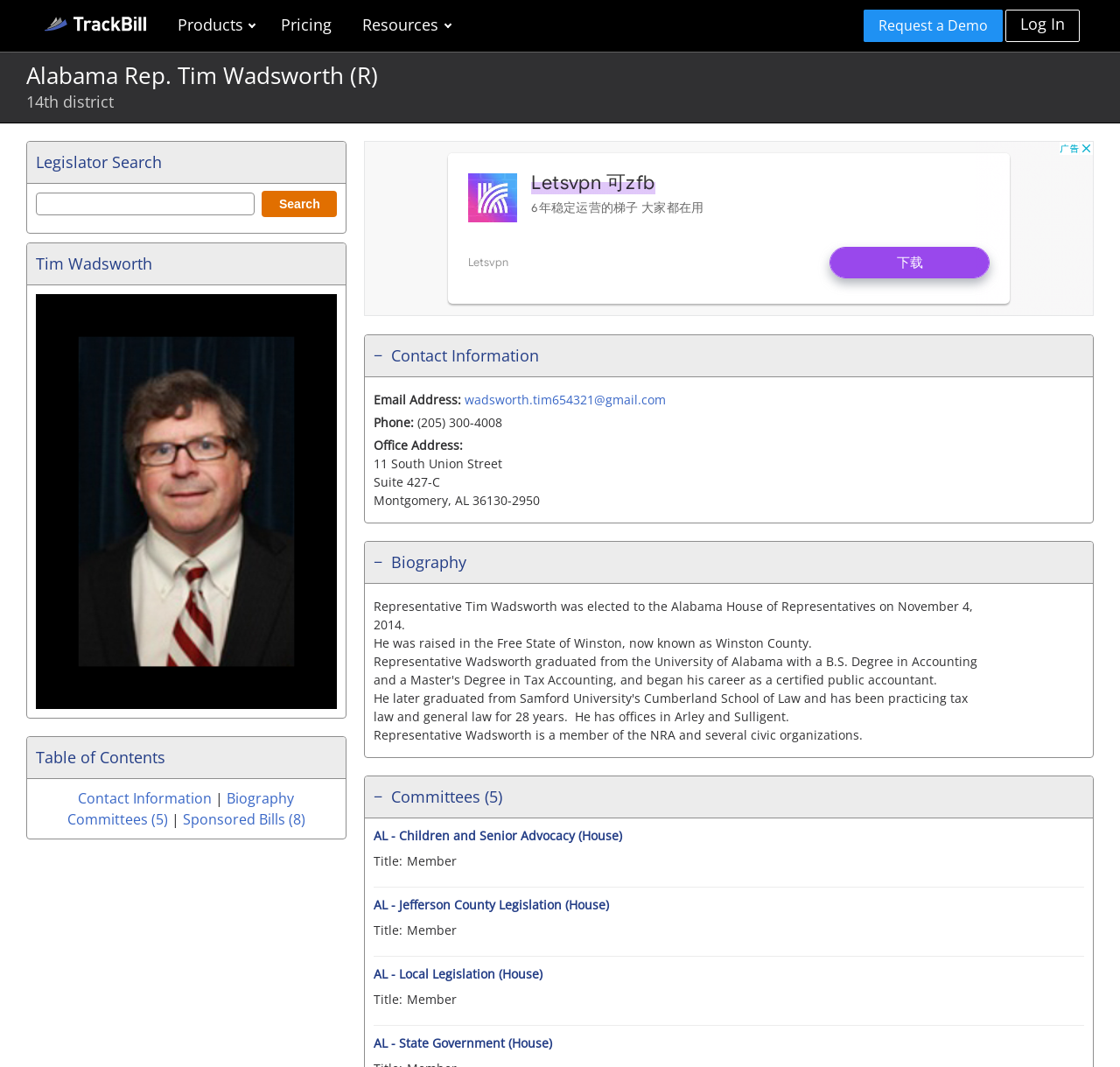Please specify the coordinates of the bounding box for the element that should be clicked to carry out this instruction: "Search for a legislator". The coordinates must be four float numbers between 0 and 1, formatted as [left, top, right, bottom].

[0.032, 0.18, 0.227, 0.201]